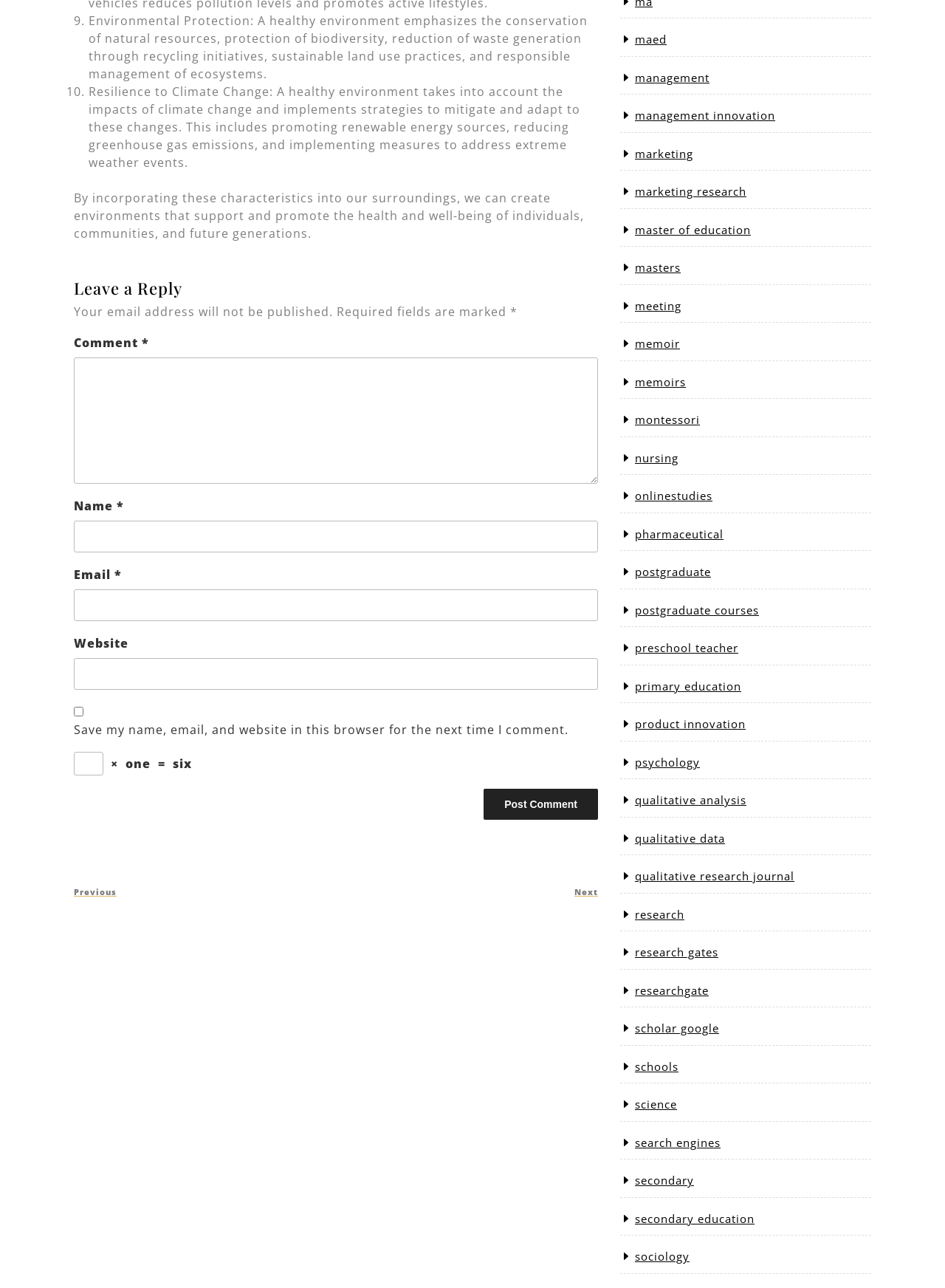Give a one-word or short-phrase answer to the following question: 
How many links are there in the page?

30